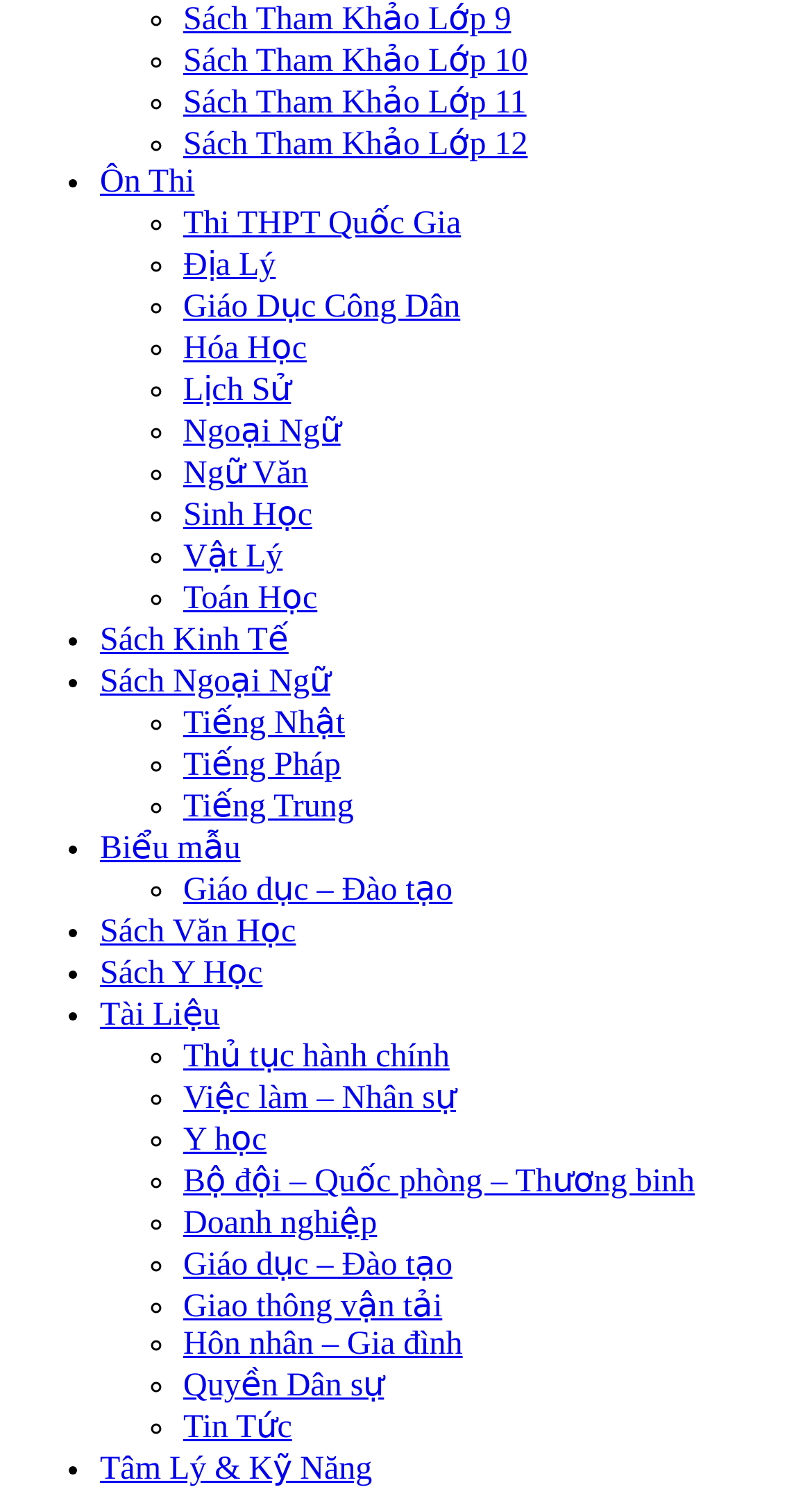Please specify the bounding box coordinates of the area that should be clicked to accomplish the following instruction: "Contact Sam Girgis via email". The coordinates should consist of four float numbers between 0 and 1, i.e., [left, top, right, bottom].

None